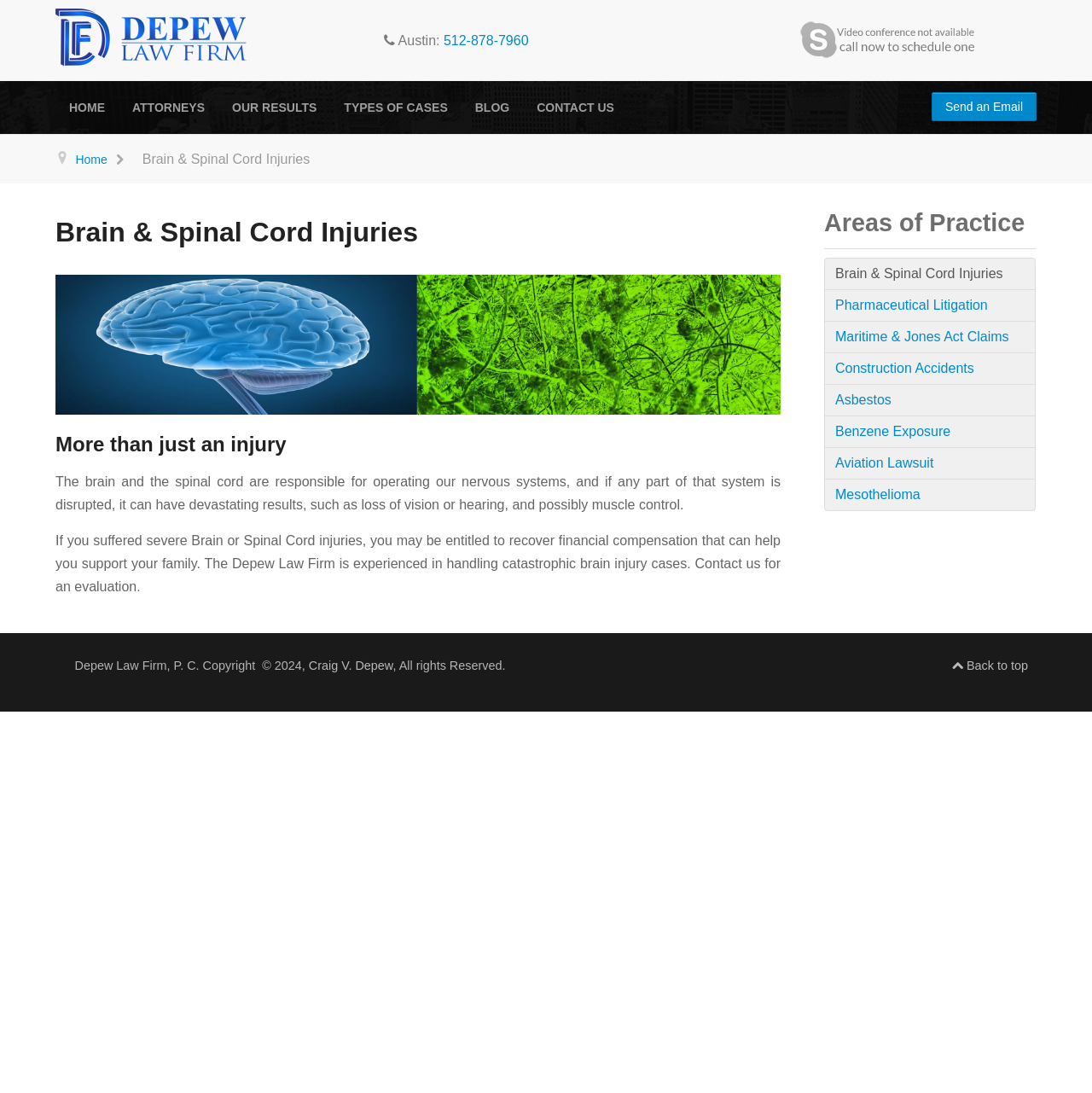Determine the bounding box coordinates for the UI element described. Format the coordinates as (top-left x, top-left y, bottom-right x, bottom-right y) and ensure all values are between 0 and 1. Element description: Benzene Exposure

[0.755, 0.38, 0.948, 0.41]